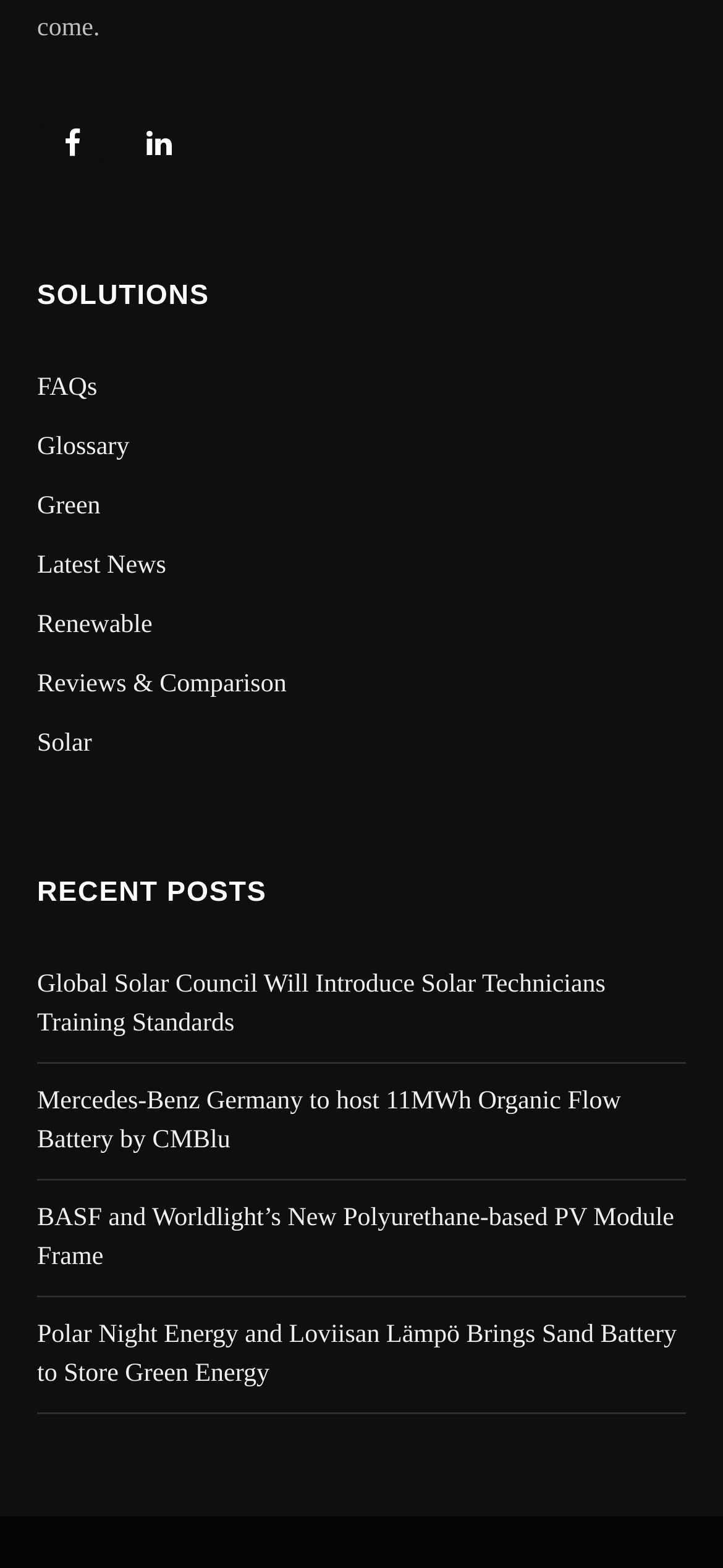Please determine the bounding box coordinates of the element's region to click in order to carry out the following instruction: "go to awards". The coordinates should be four float numbers between 0 and 1, i.e., [left, top, right, bottom].

None